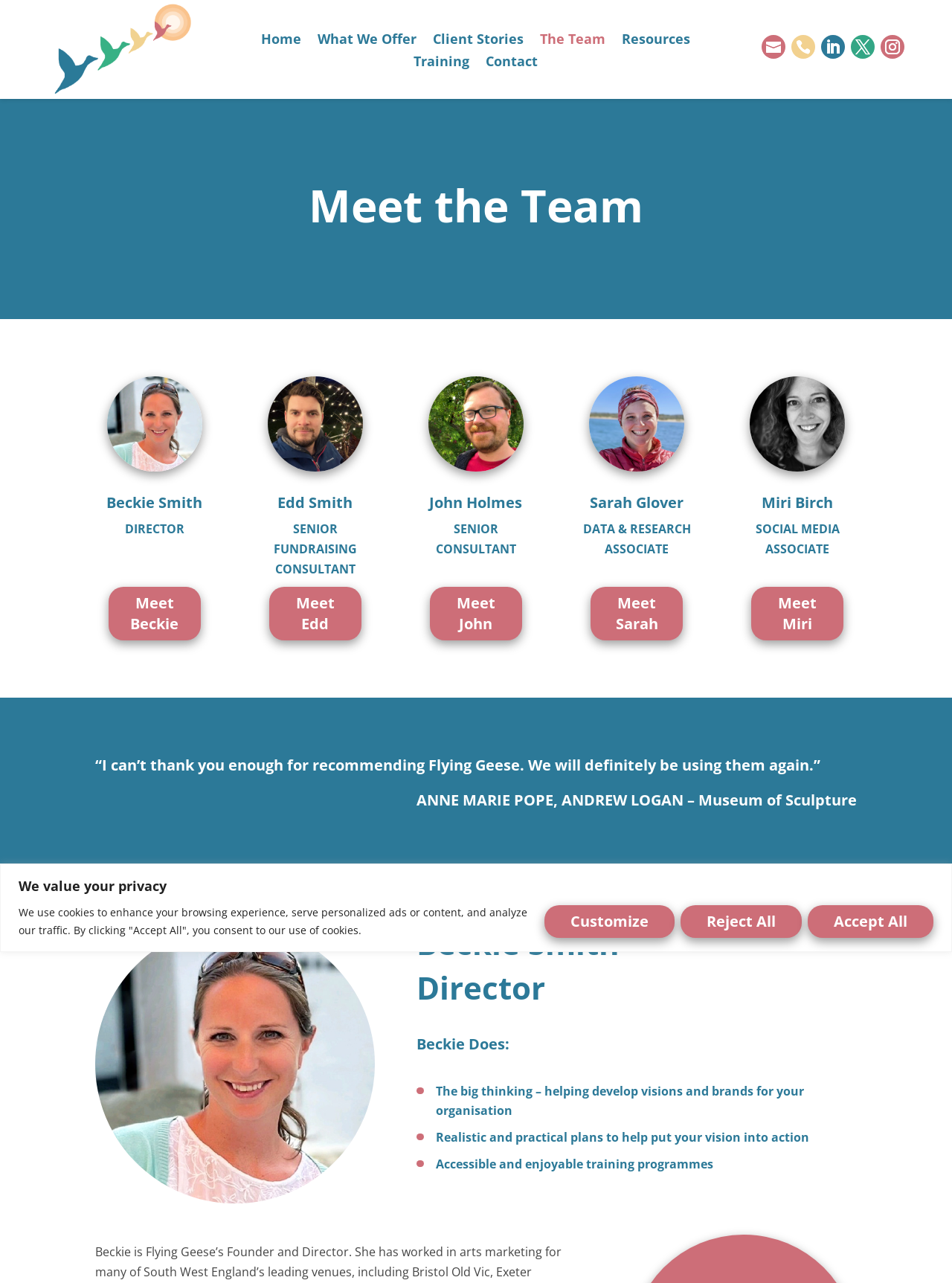Find the bounding box coordinates for the HTML element described in this sentence: "The Team". Provide the coordinates as four float numbers between 0 and 1, in the format [left, top, right, bottom].

[0.568, 0.026, 0.636, 0.039]